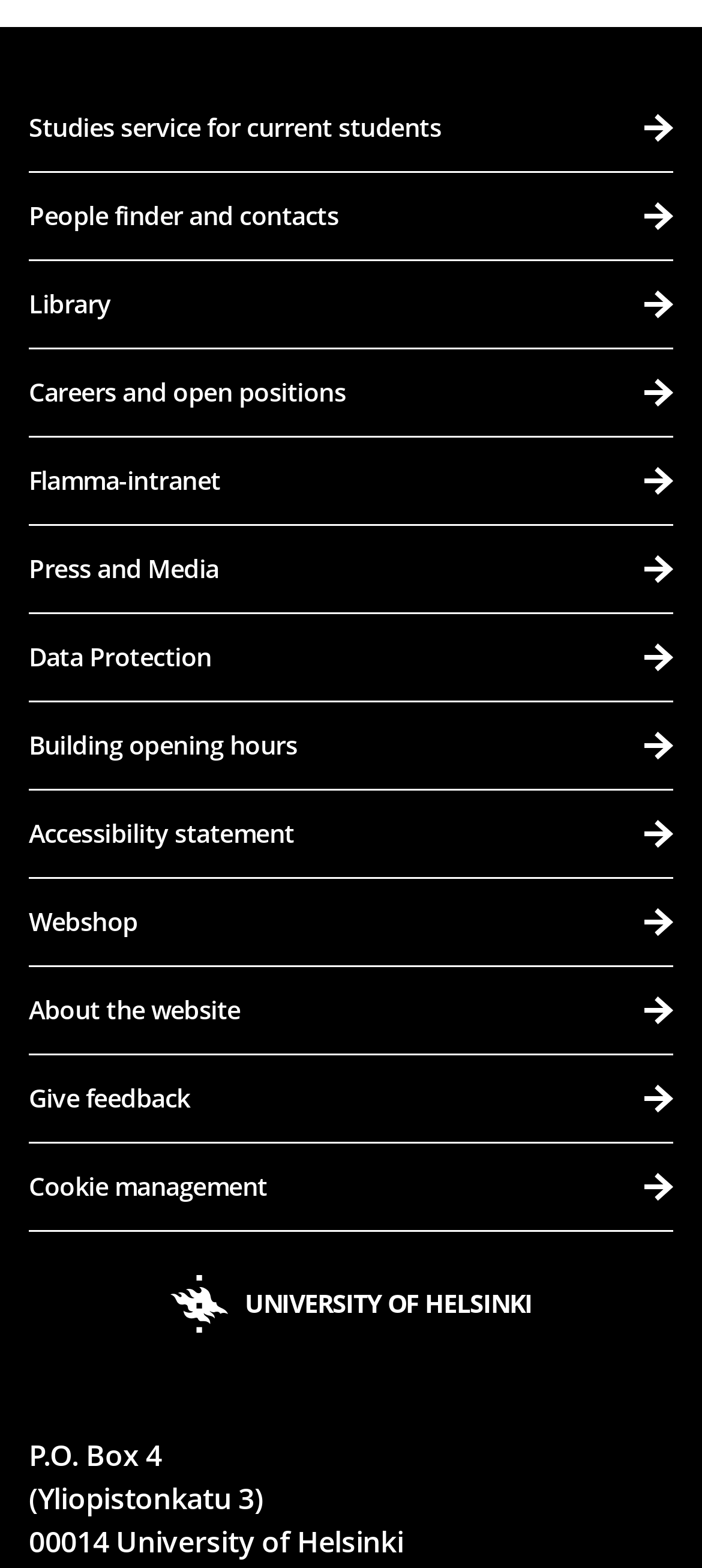Determine the bounding box coordinates for the HTML element described here: "Studies service for current students".

[0.041, 0.332, 0.959, 0.388]